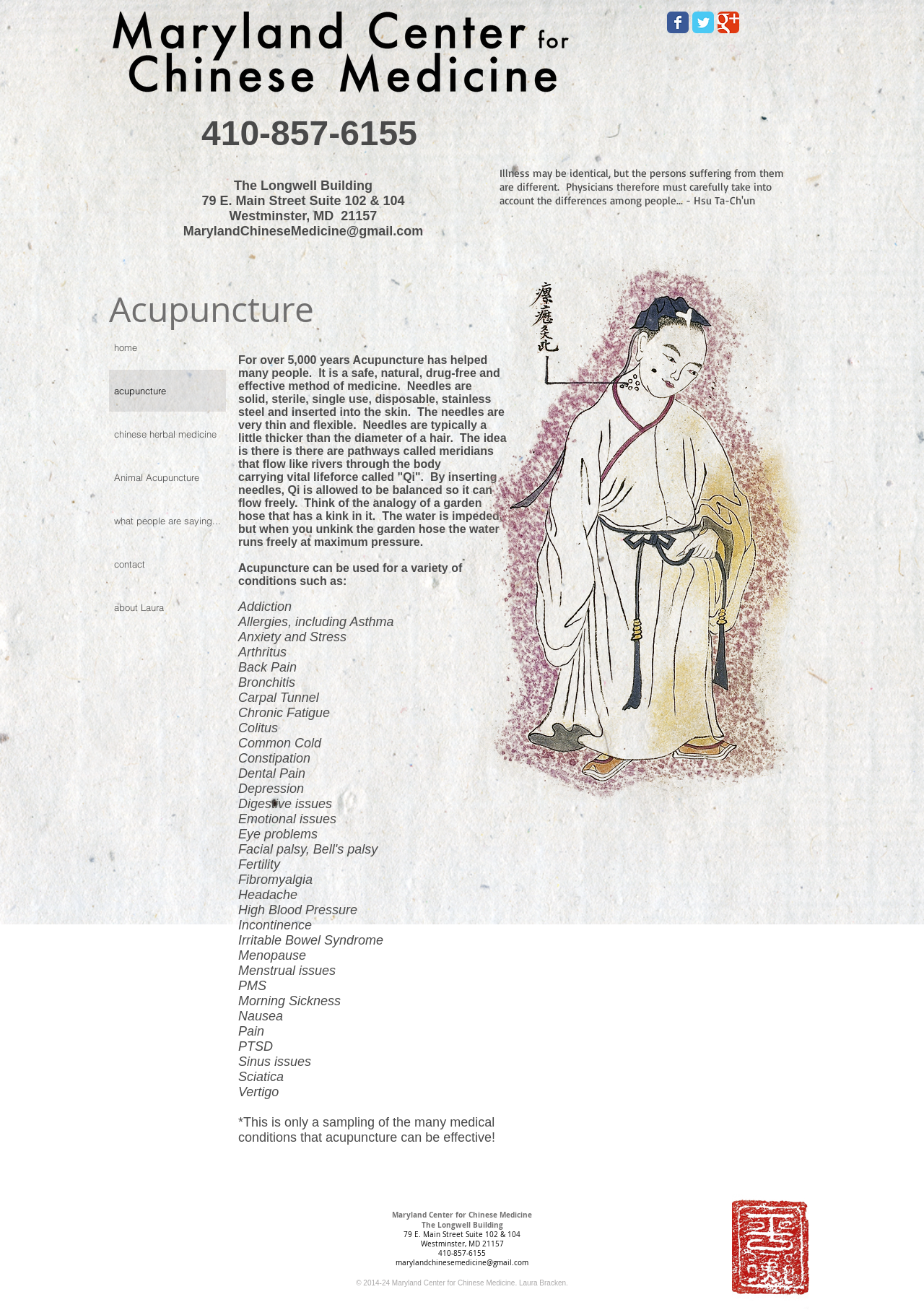Explain the webpage in detail.

The webpage is about Acupuncture services in Westminster, Maryland, provided by the Maryland Center for Chinese Medicine. At the top of the page, there is a logo of the center, which is an image with a link to the center's homepage. To the right of the logo, there are social media links, including Facebook, Twitter, and Google+, each with its respective icon.

Below the logo and social media links, there is a section with the center's contact information, including the address, phone number, and email address. The address is "The Longwell Building, 79 E. Main Street Suite 102 & 104, Westminster, MD 21157".

The main content of the page is divided into two sections. On the left, there is a navigation menu with links to different sections of the website, including "Home", "Acupuncture", "Chinese Herbal Medicine", "Animal Acupuncture", "What People Are Saying...", "Contact", and "About Laura".

On the right, there is a section with a heading that quotes a Chinese physician, Hsu Ta-Ch'un. Below the quote, there is a heading "Acupuncture" and a brief introduction to acupuncture, describing it as a safe, natural, drug-free, and effective method of medicine. The introduction is followed by a list of conditions that acupuncture can be used to treat, including addiction, allergies, anxiety, arthritis, back pain, and many others.

At the bottom of the page, there is a section with the center's contact information again, including the address, phone number, and email address. There is also a copyright notice, stating that the content is owned by the Maryland Center for Chinese Medicine and Laura Bracken.

Throughout the page, there are several images, including an image of a Chinese man in a robe, which is placed below the introduction to acupuncture.